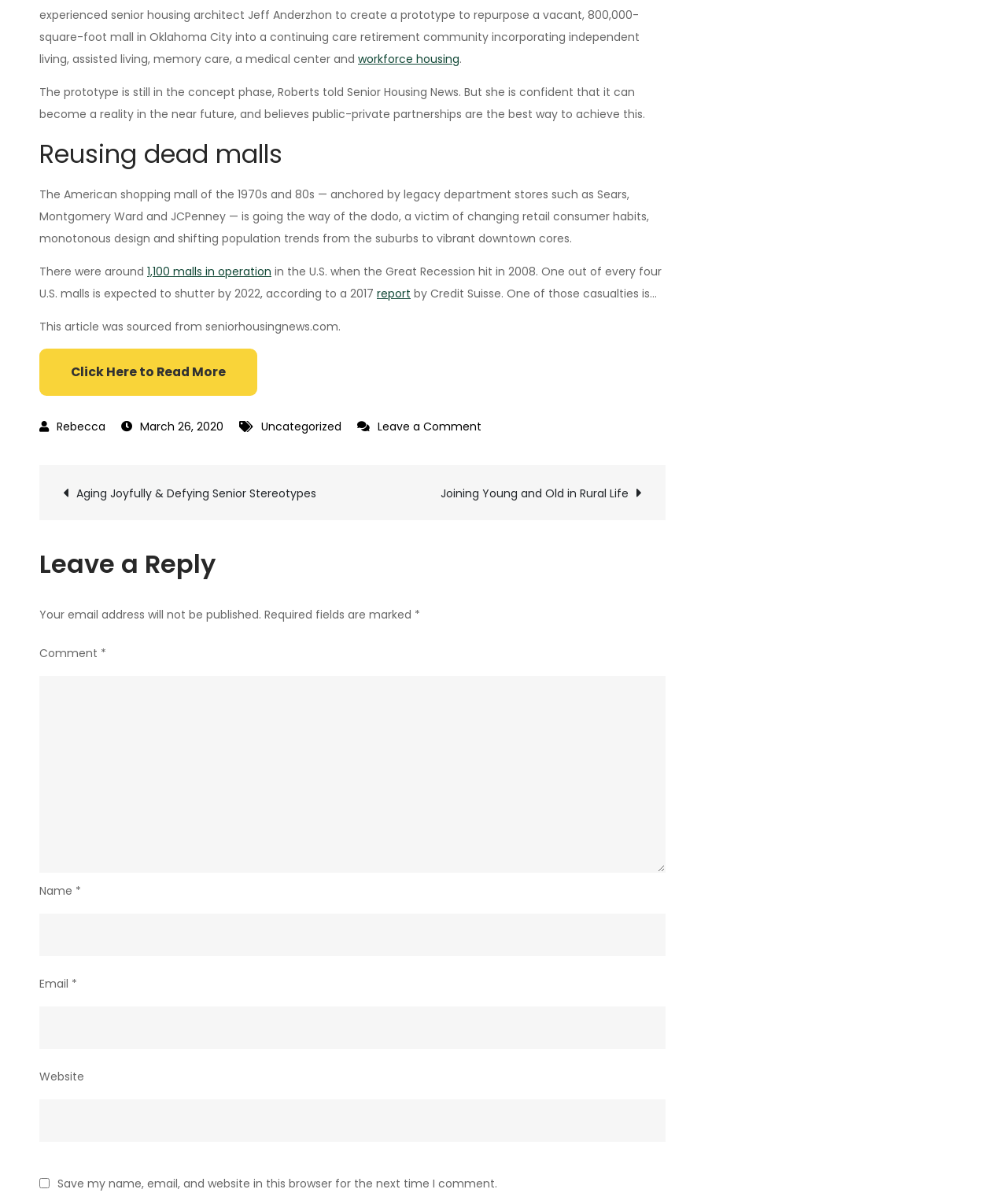From the given element description: "parent_node: Email * aria-describedby="email-notes" name="email"", find the bounding box for the UI element. Provide the coordinates as four float numbers between 0 and 1, in the order [left, top, right, bottom].

[0.039, 0.836, 0.661, 0.871]